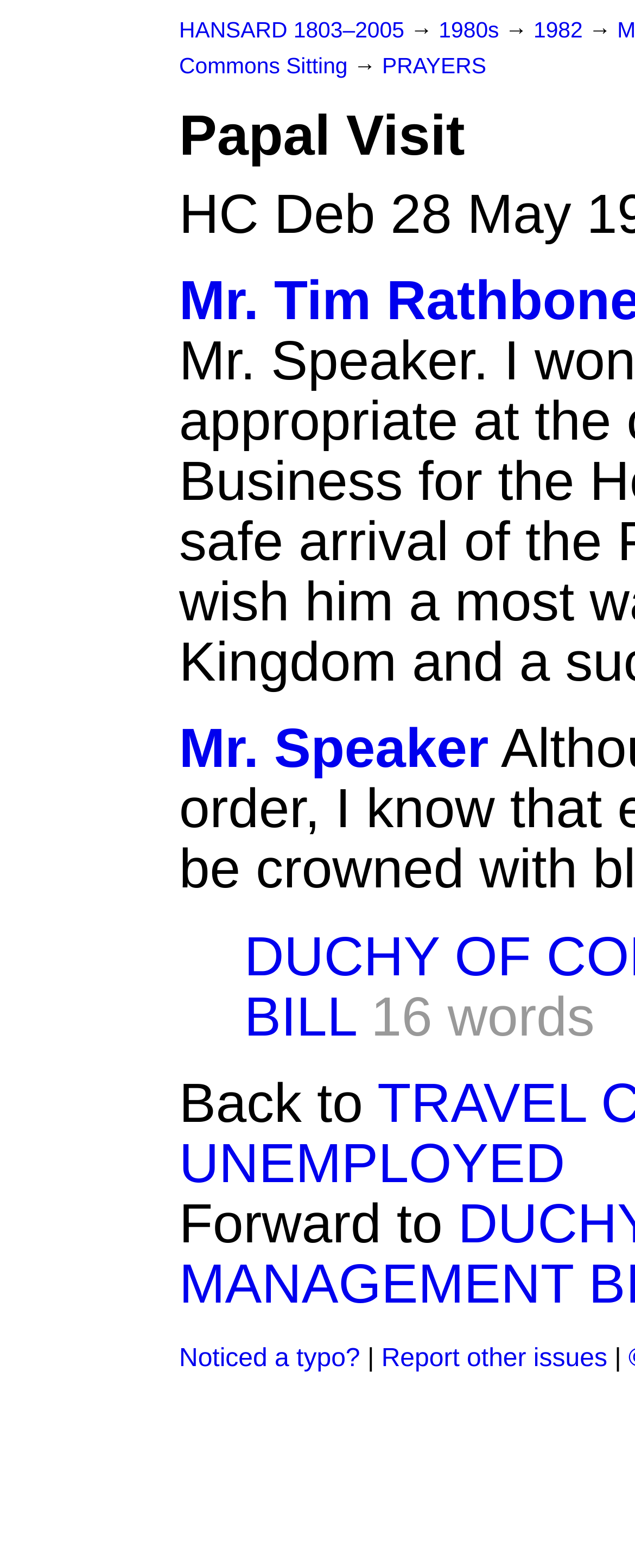Could you please study the image and provide a detailed answer to the question:
What is the speaker's title?

I found the answer by looking at the link 'Mr. Speaker' which is located in the middle section of the webpage, indicating that the speaker's title is 'Mr. Speaker'.